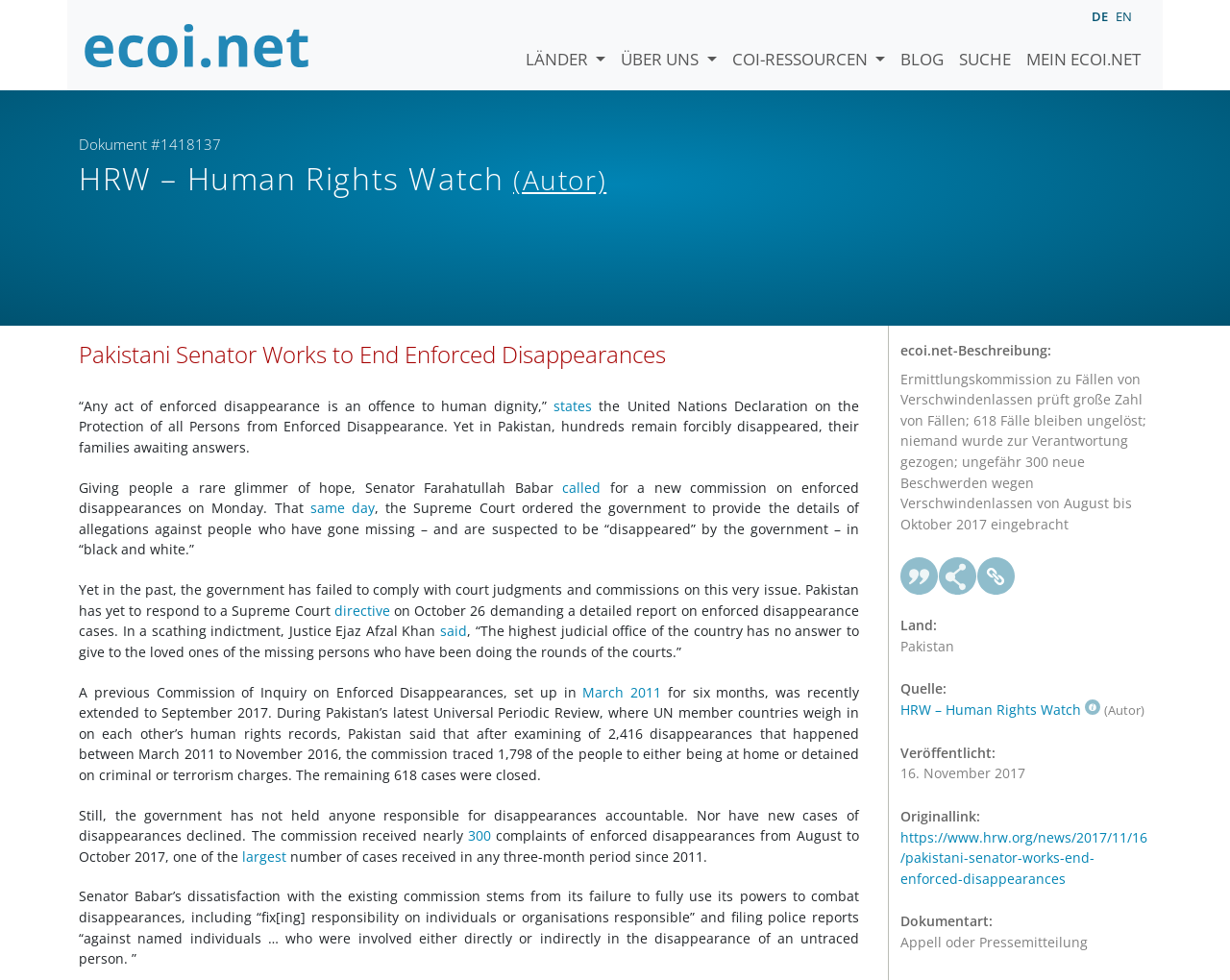Please find the bounding box for the UI element described by: "organisations".

[0.424, 0.926, 0.495, 0.945]